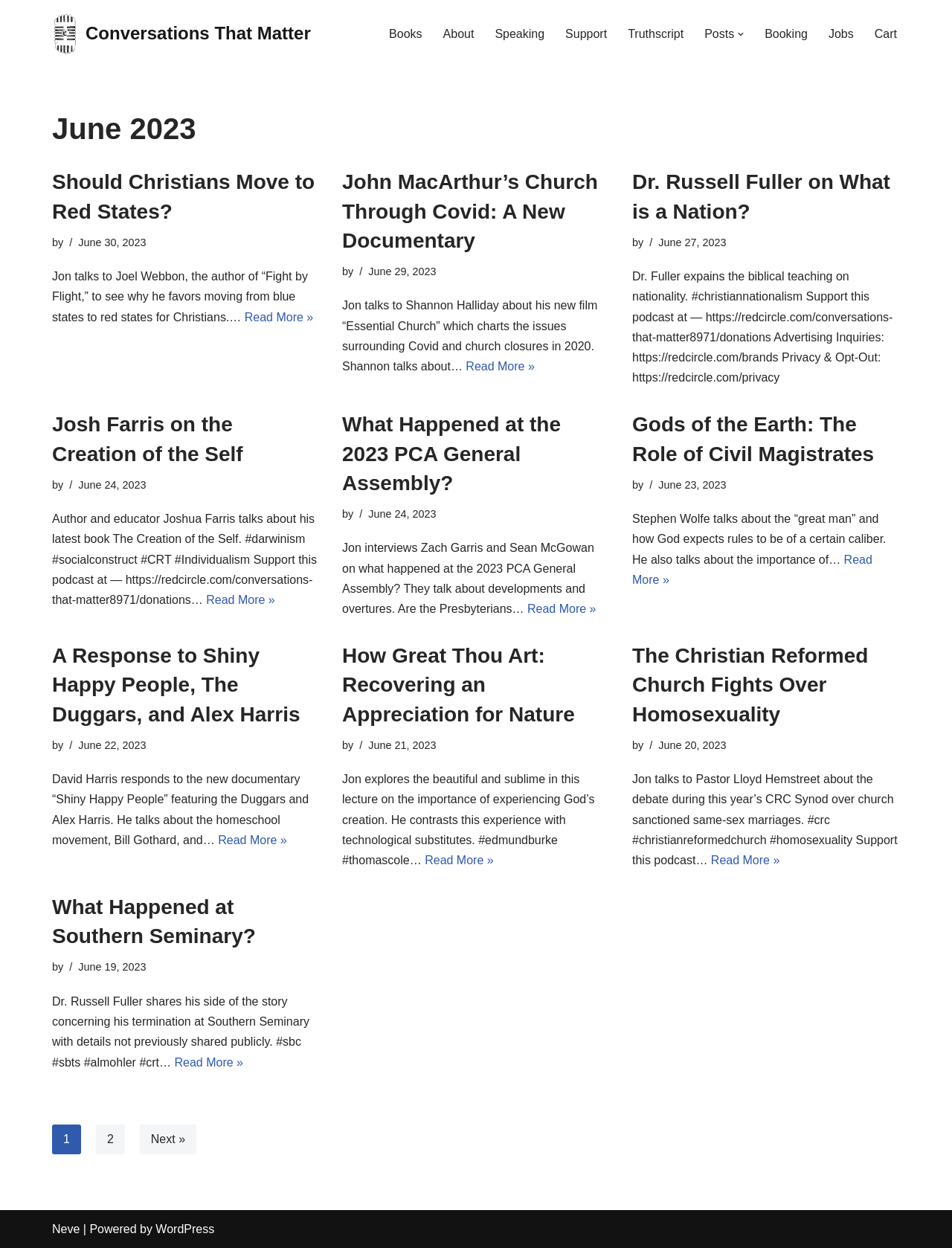Identify the bounding box coordinates of the part that should be clicked to carry out this instruction: "Go to the service page".

None